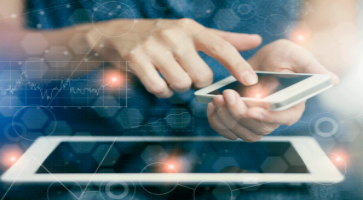What is lying in the foreground?
Refer to the image and provide a thorough answer to the question.

The image shows a tablet lying in the foreground, which suggests that the individual is engaged in a digital task and is likely using multiple devices for their work.